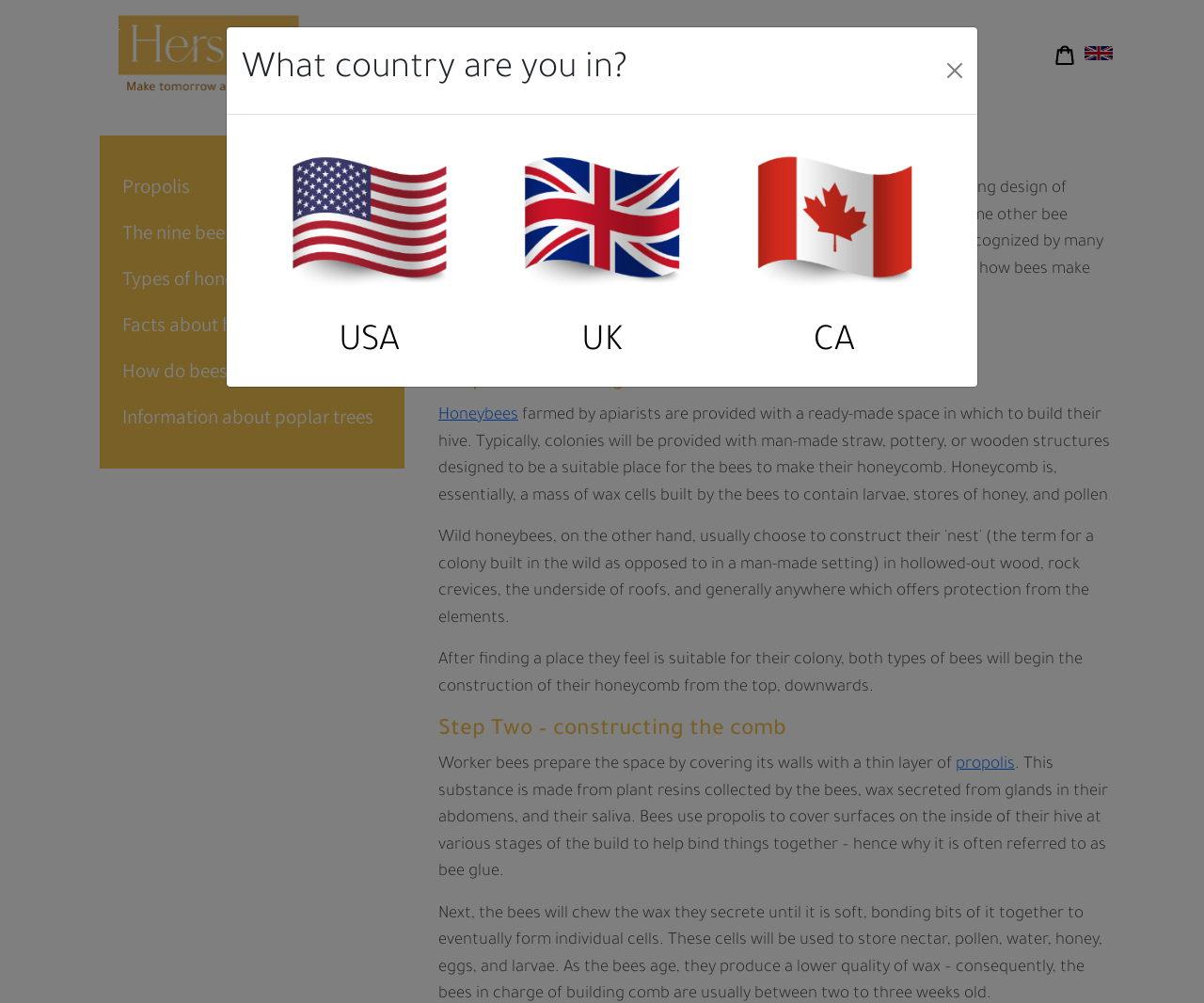Please specify the bounding box coordinates of the area that should be clicked to accomplish the following instruction: "Go to the UK website". The coordinates should consist of four float numbers between 0 and 1, i.e., [left, top, right, bottom].

[0.483, 0.324, 0.517, 0.361]